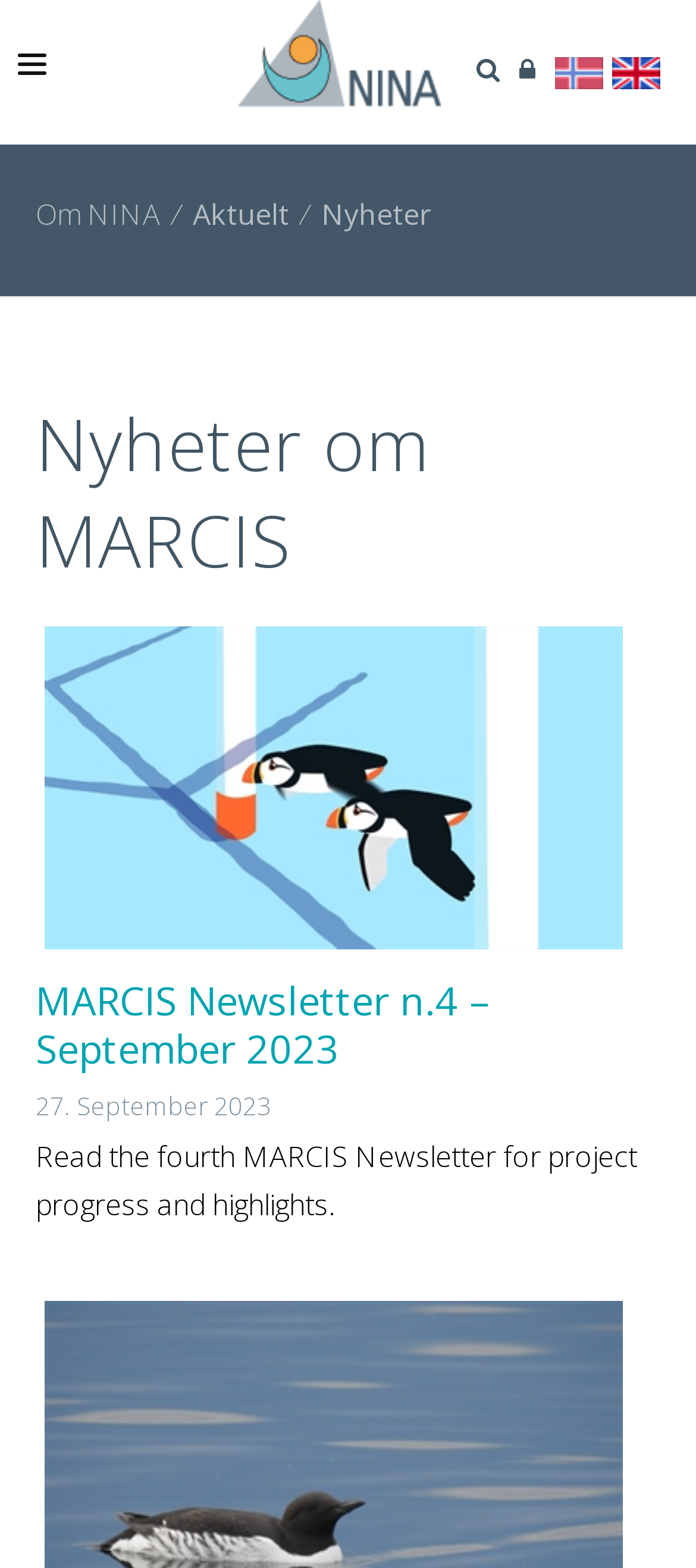What is the name of the institution?
Give a detailed and exhaustive answer to the question.

I found the answer by looking at the link element with the text 'Norwegian Institute for Nature Research' which is a child of the header element.